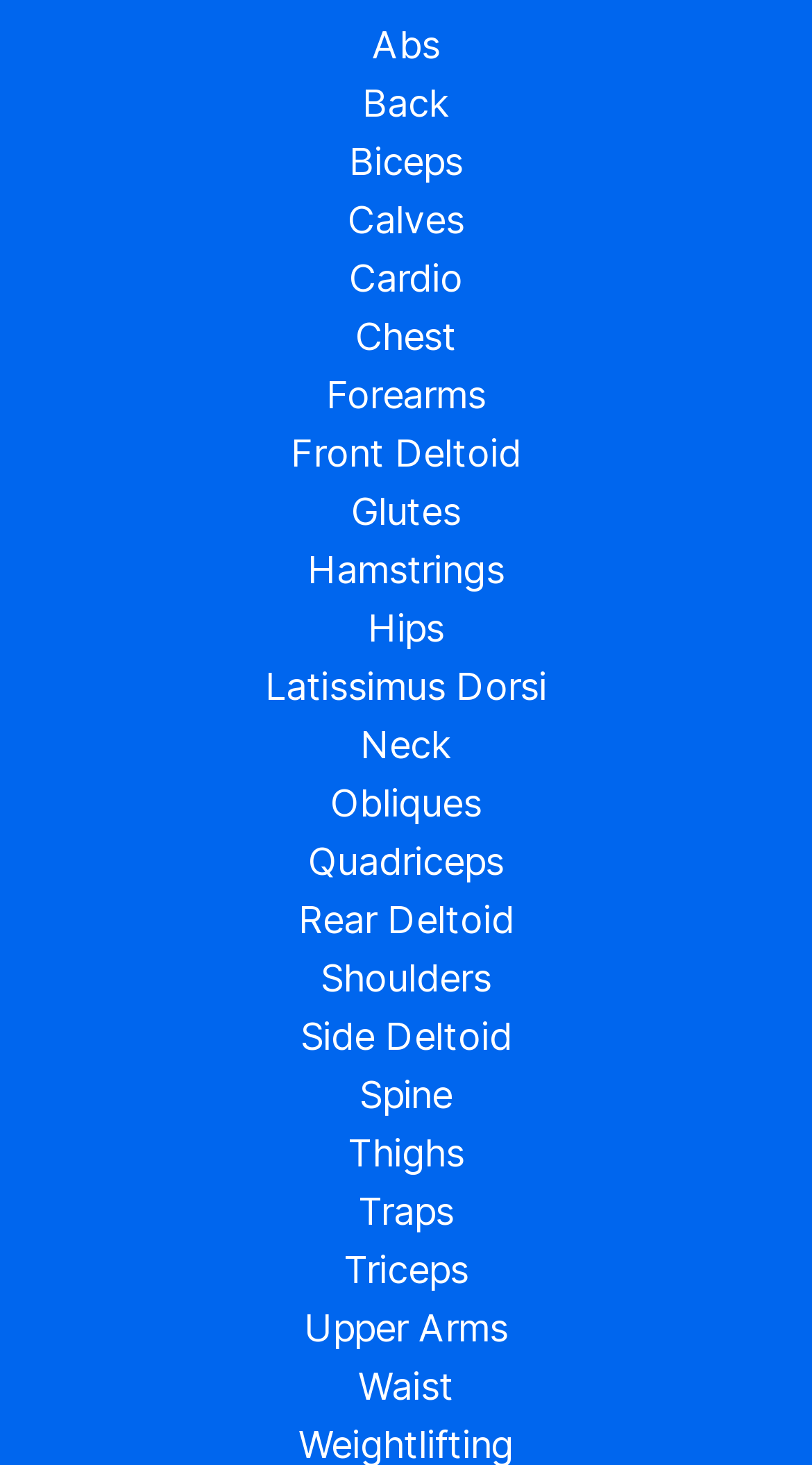Show the bounding box coordinates of the region that should be clicked to follow the instruction: "click on Abs."

[0.458, 0.016, 0.542, 0.046]